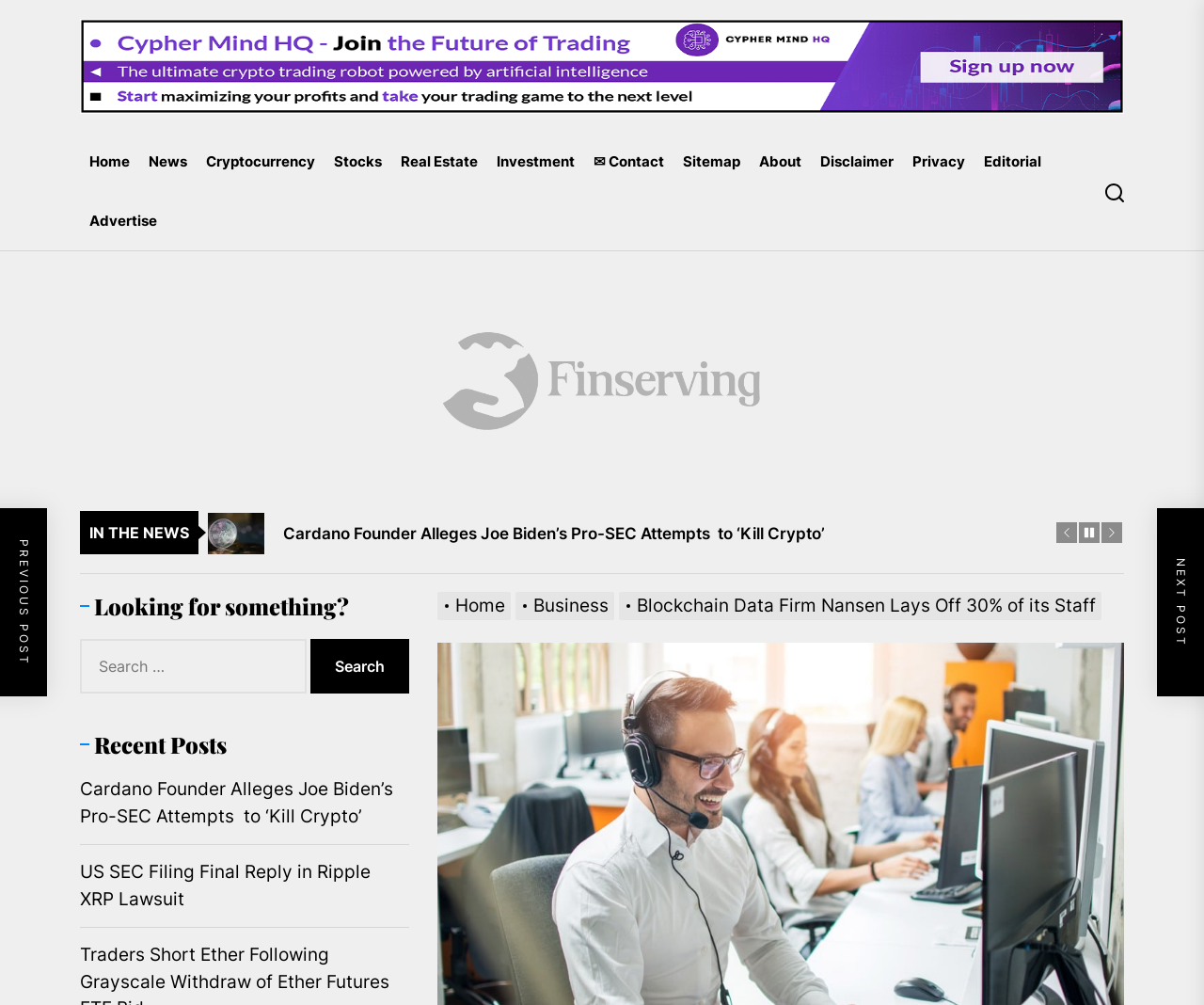Pinpoint the bounding box coordinates of the element that must be clicked to accomplish the following instruction: "Read the 'Cardano Founder Alleges Joe Biden’s Pro-SEC Attempts to ‘Kill Crypto’’ article". The coordinates should be in the format of four float numbers between 0 and 1, i.e., [left, top, right, bottom].

[0.173, 0.509, 0.877, 0.552]